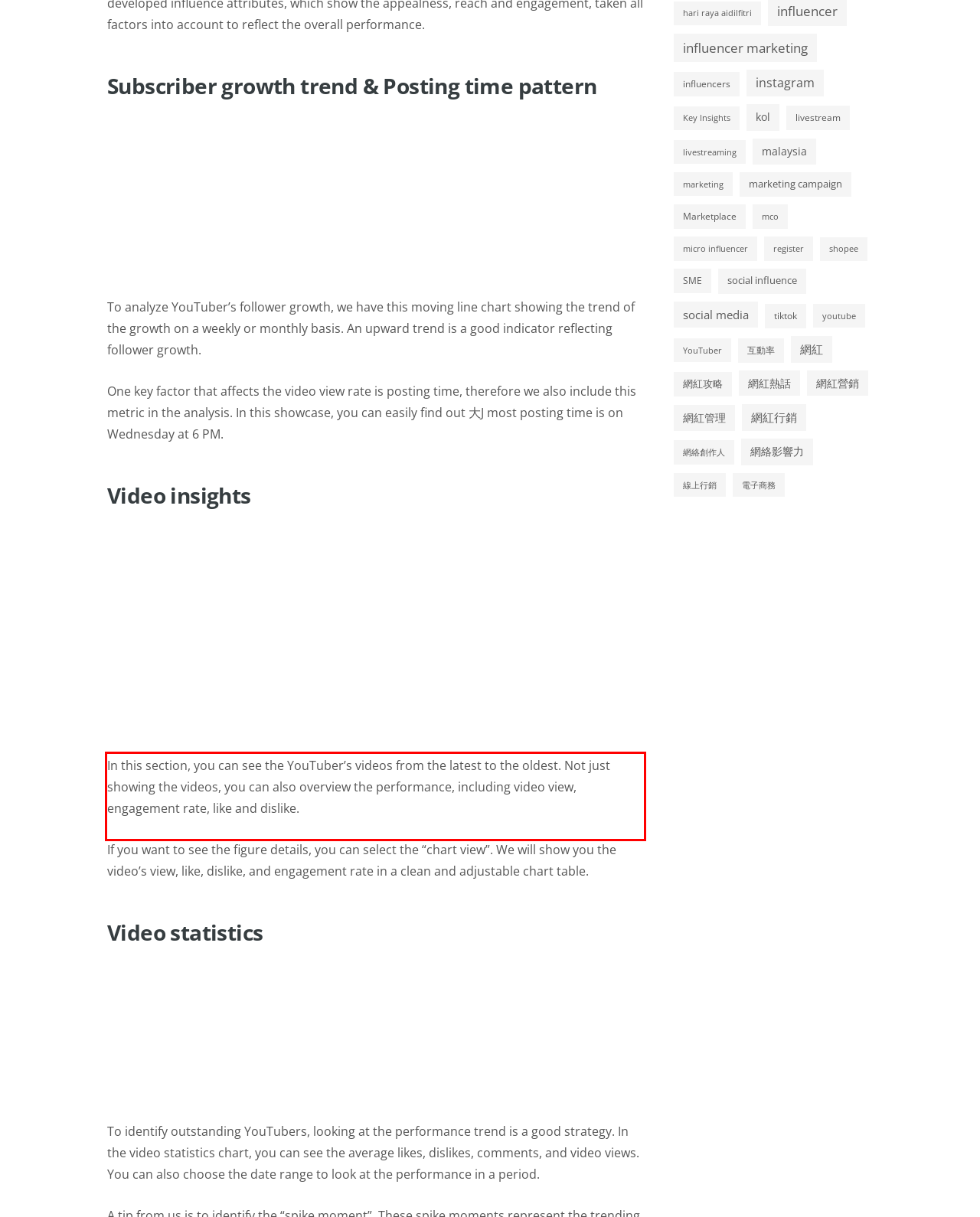From the screenshot of the webpage, locate the red bounding box and extract the text contained within that area.

In this section, you can see the YouTuber’s videos from the latest to the oldest. Not just showing the videos, you can also overview the performance, including video view, engagement rate, like and dislike.